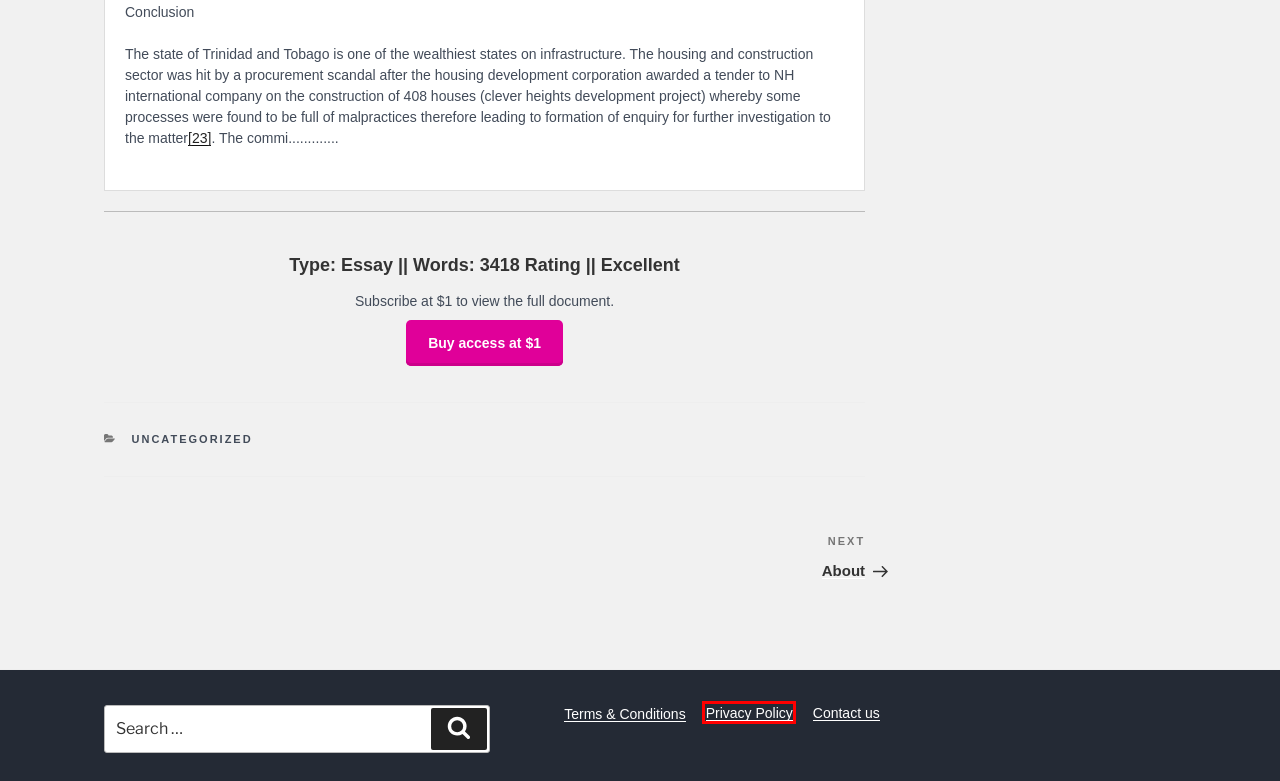You are looking at a webpage screenshot with a red bounding box around an element. Pick the description that best matches the new webpage after interacting with the element in the red bounding box. The possible descriptions are:
A. How to Write a Paragraph - Criterionessays
B. Privacy Policy - Criterionessays
C. Best Term Paper Services - Criterionessays
D. Buy Term Paper Online - Criterionessays
E. About - Criterionessays
F. Terms & Conditions - Criterionessays
G. Log In – Criterionessays
H. Meeting An Attorney - Criterionessays

B